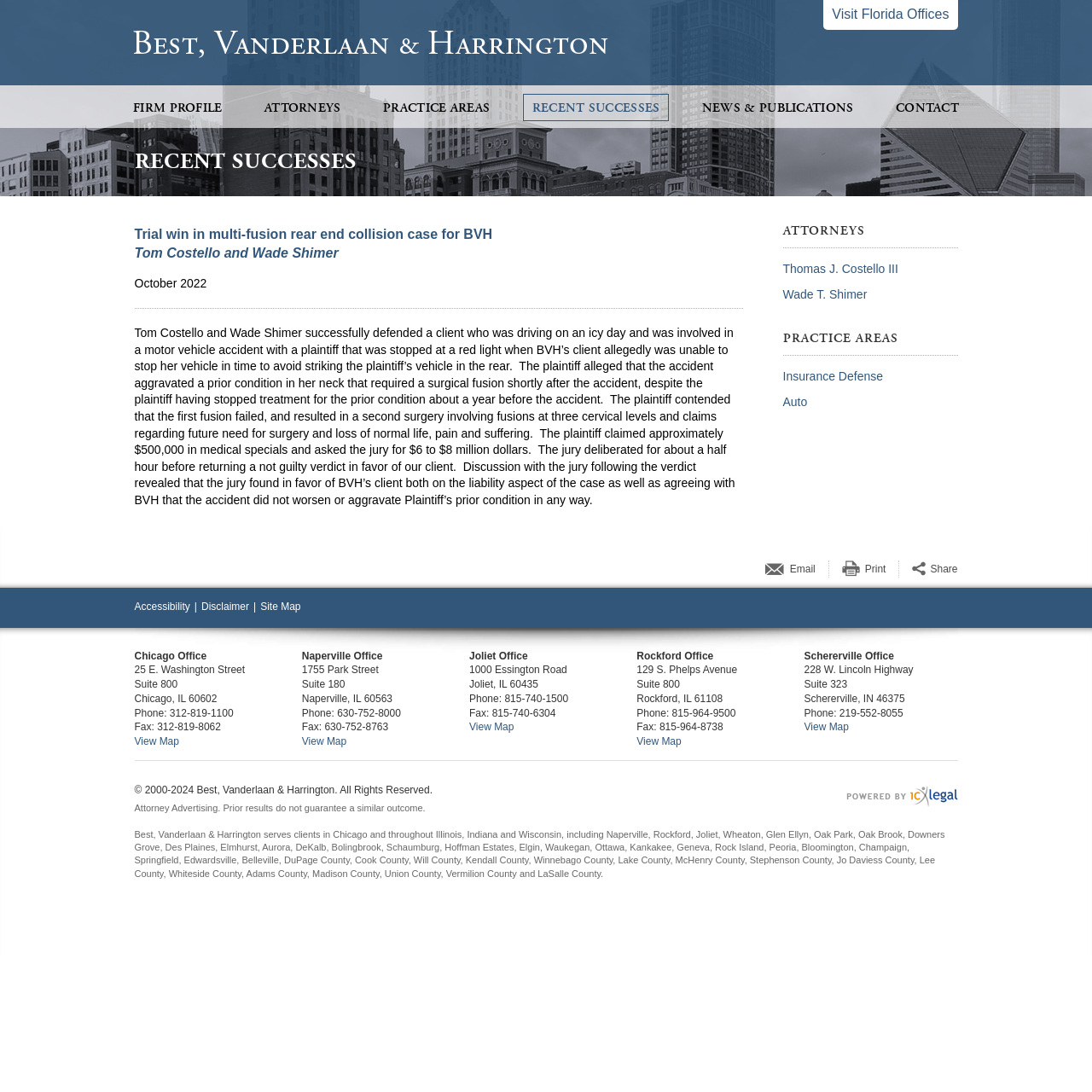Answer the question using only a single word or phrase: 
What is the name of the law firm?

Best, Vanderlaan & Harrington